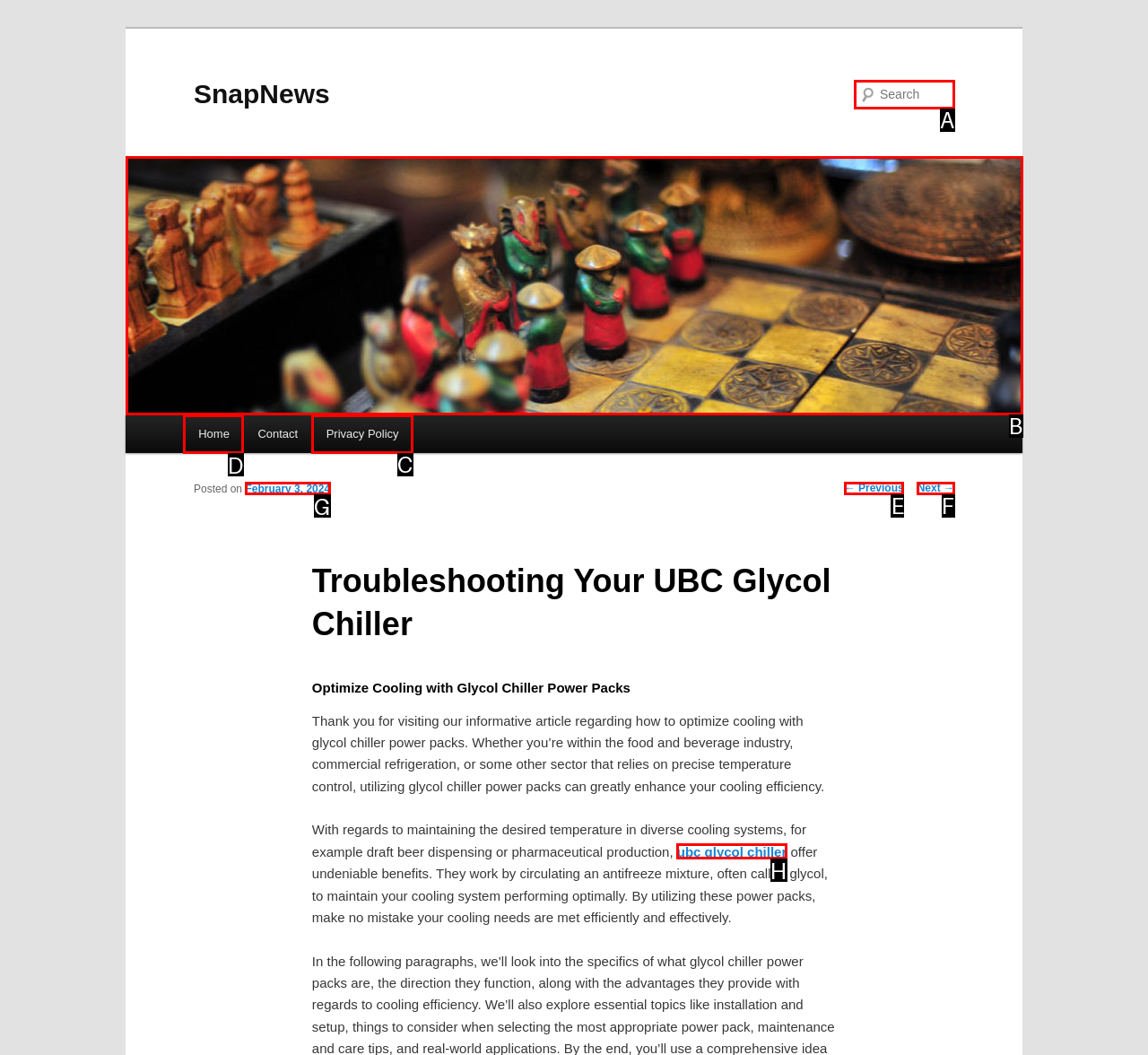Determine the letter of the UI element I should click on to complete the task: Go to Home page from the provided choices in the screenshot.

D